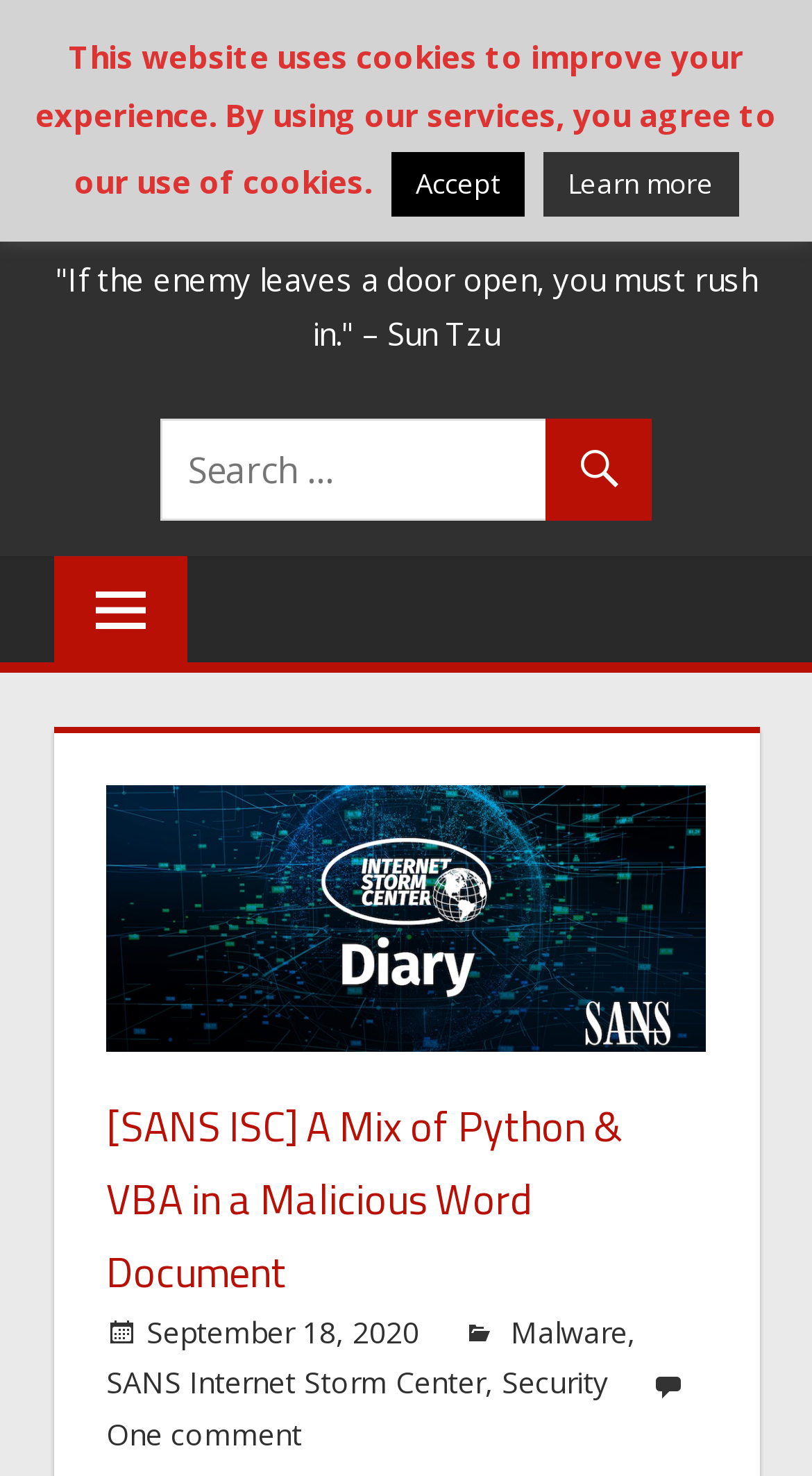Please locate the bounding box coordinates of the element's region that needs to be clicked to follow the instruction: "go to dev/random". The bounding box coordinates should be provided as four float numbers between 0 and 1, i.e., [left, top, right, bottom].

[0.291, 0.028, 0.709, 0.061]